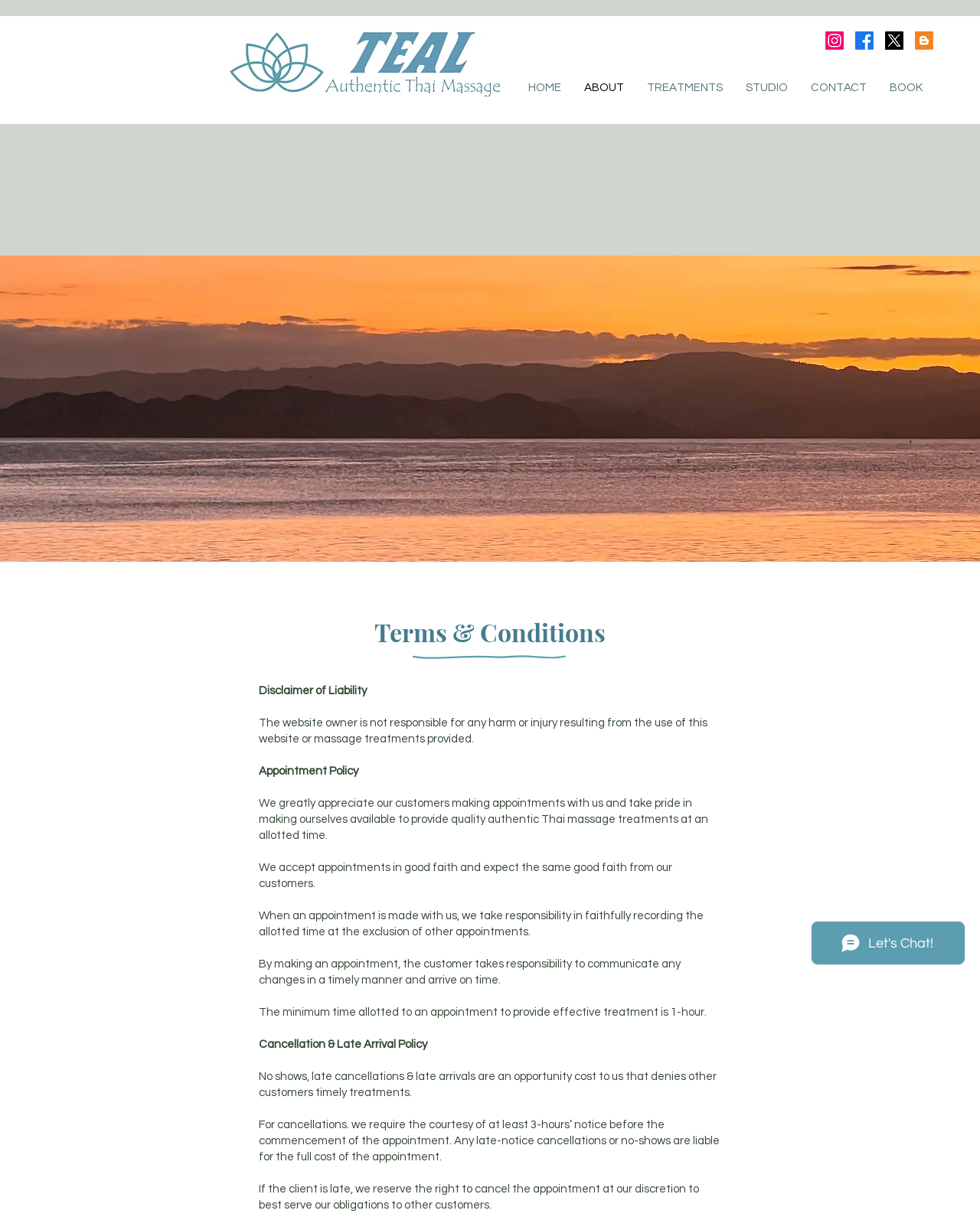What happens if the client is late?
Provide a concise answer using a single word or phrase based on the image.

Appointment may be cancelled